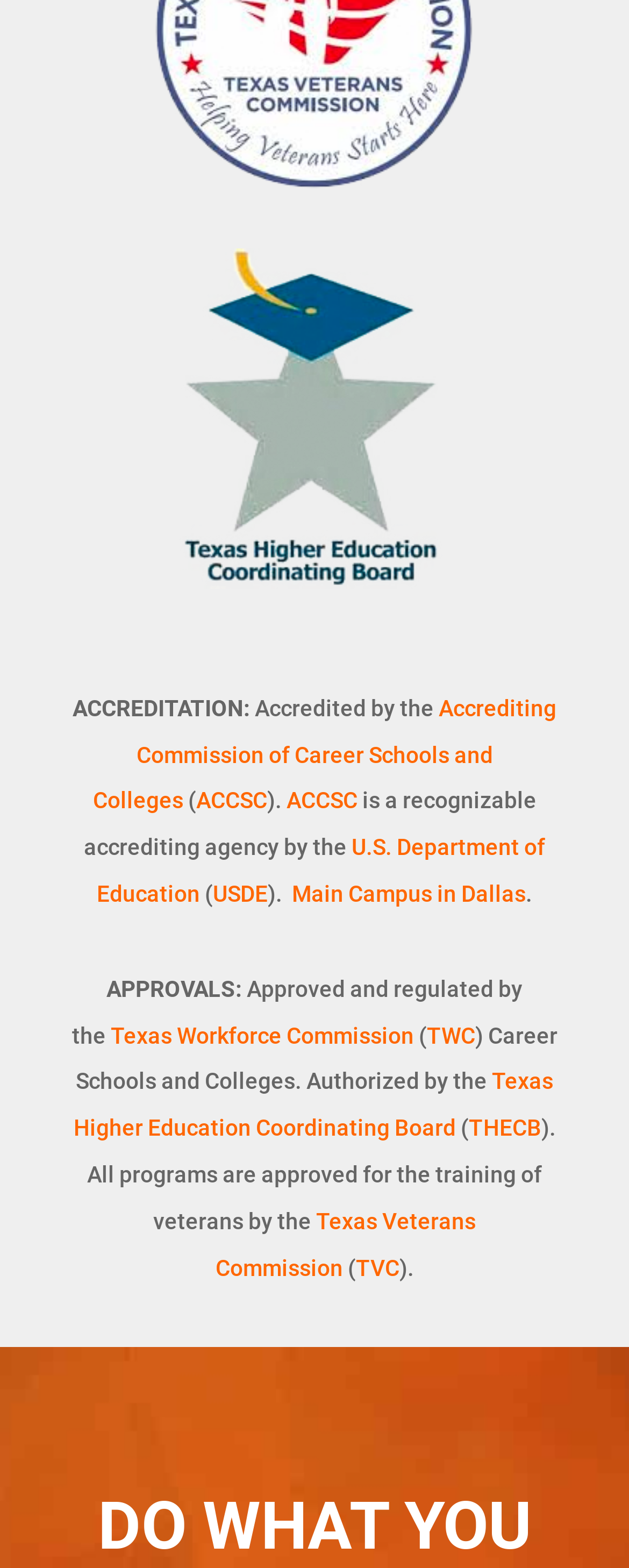Using the provided description U.S. Department of Education, find the bounding box coordinates for the UI element. Provide the coordinates in (top-left x, top-left y, bottom-right x, bottom-right y) format, ensuring all values are between 0 and 1.

[0.154, 0.532, 0.867, 0.578]